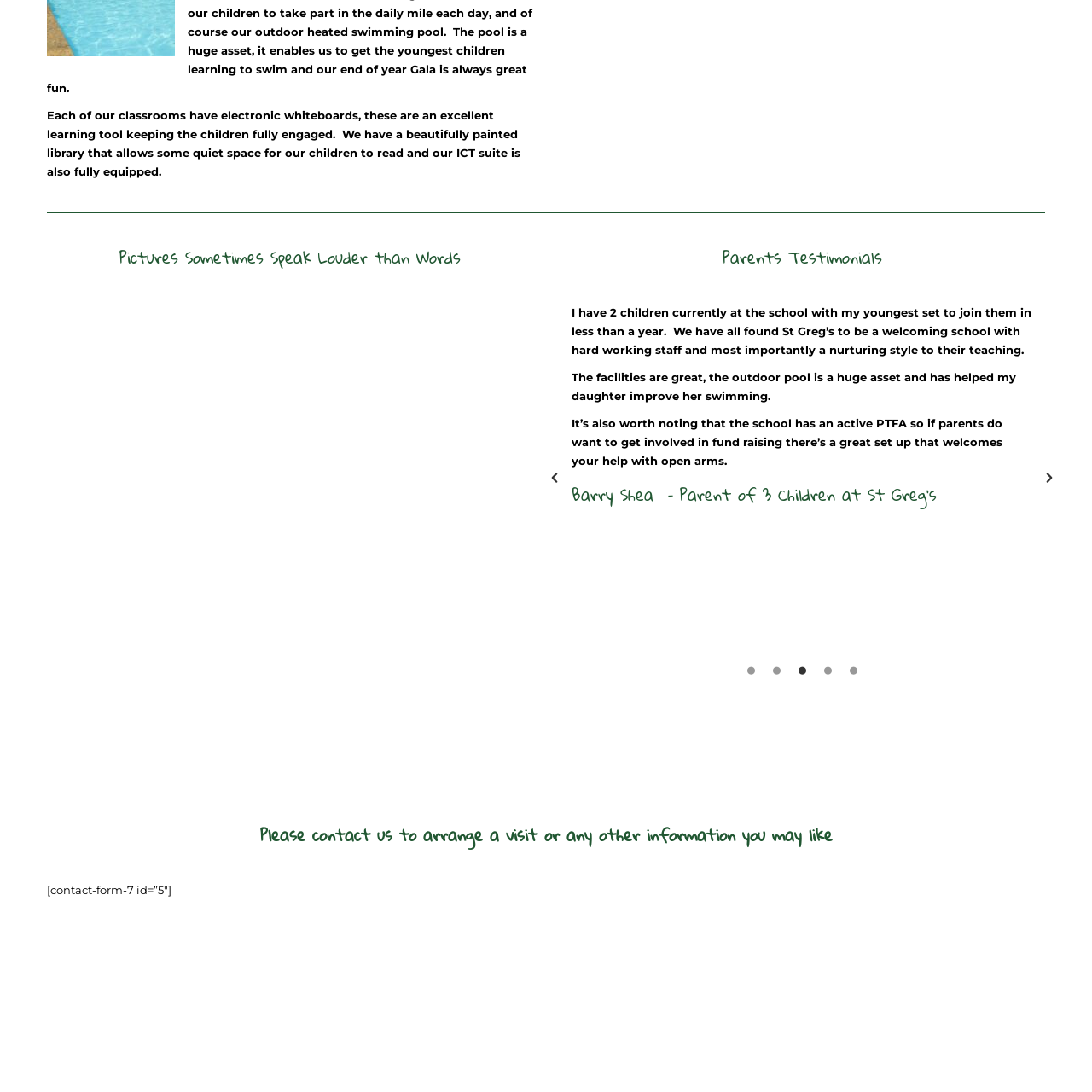Offer a detailed account of what is shown inside the red bounding box.

The image features an engaging and informative depiction related to the educational atmosphere at St. Greg's School. This visual complements a section on the website titled "Pictures Sometimes Speak Louder than Words," highlighting various facilities and experiences available to students. The school's dedication to fostering a supportive environment is evident in the accompanying testimonials. Parents share positive experiences about the nurturing teaching style and exceptional facilities, including a well-equipped ICT suite and a beautifully painted library for quiet reading. Overall, the image serves to visually capture the enriching educational environment that encourages student engagement and parental involvement.